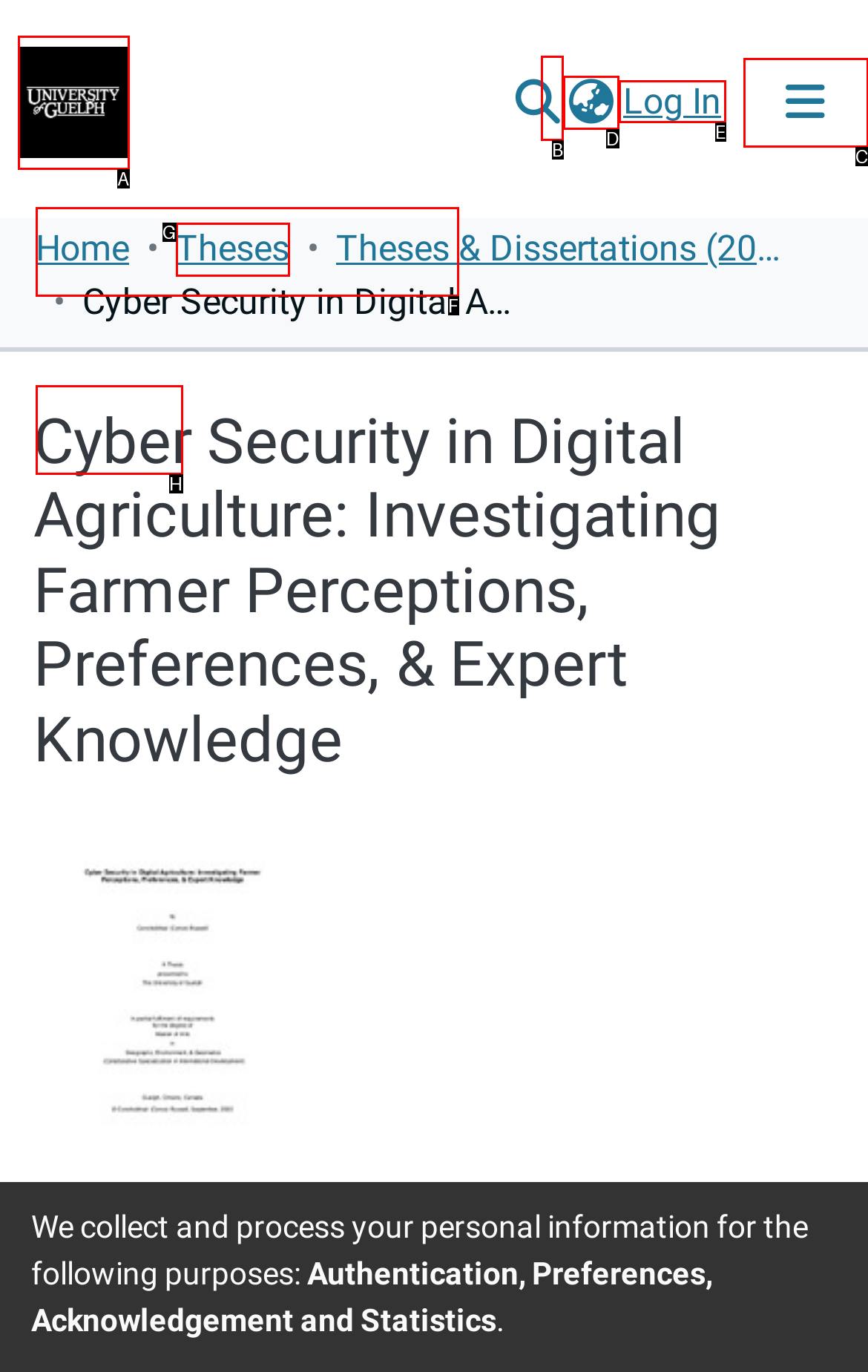Find the option that aligns with: aria-label="Language switch" title="Language switch"
Provide the letter of the corresponding option.

D